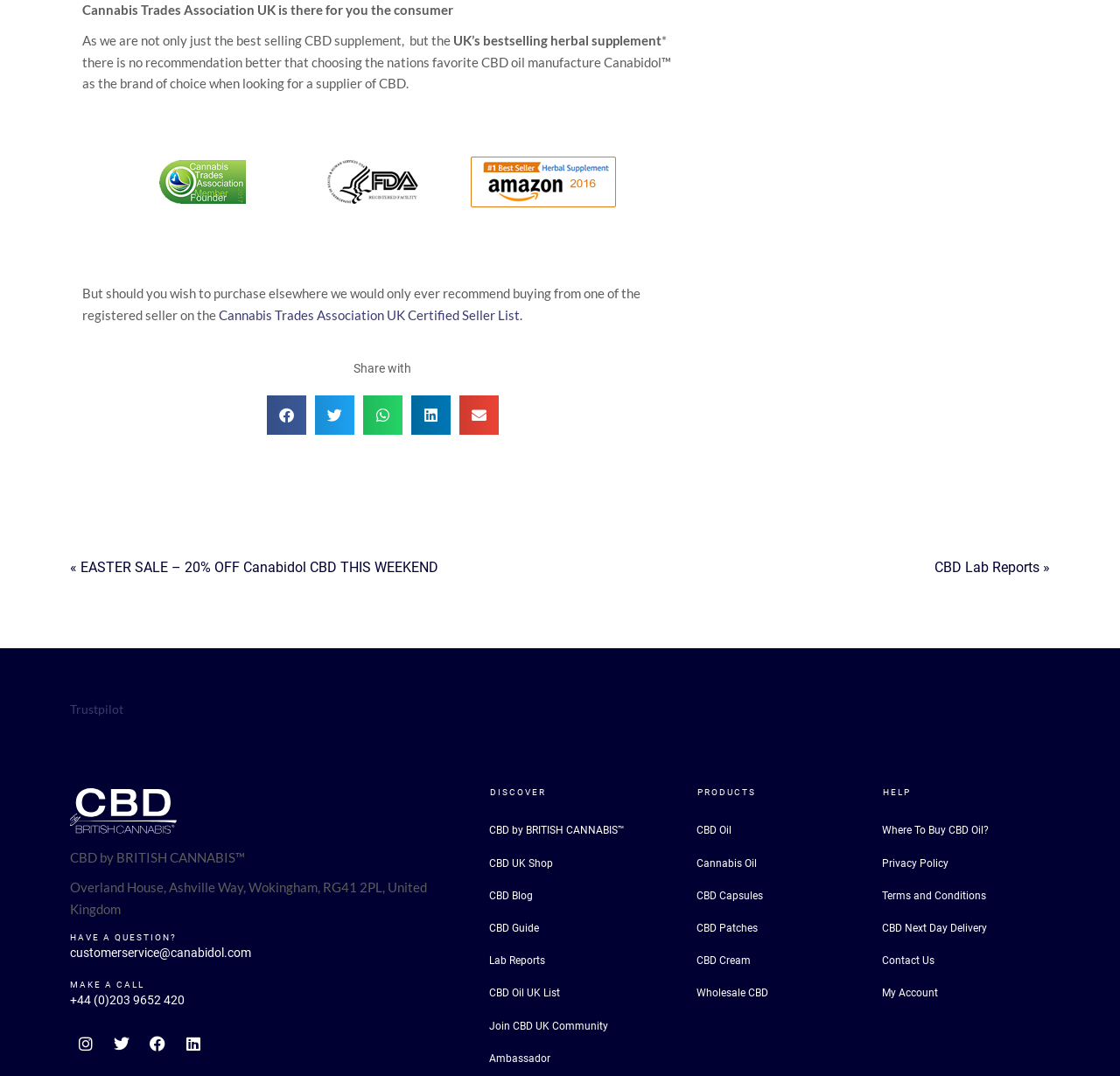Predict the bounding box coordinates of the area that should be clicked to accomplish the following instruction: "Contact us through email". The bounding box coordinates should consist of four float numbers between 0 and 1, i.e., [left, top, right, bottom].

[0.062, 0.879, 0.224, 0.892]